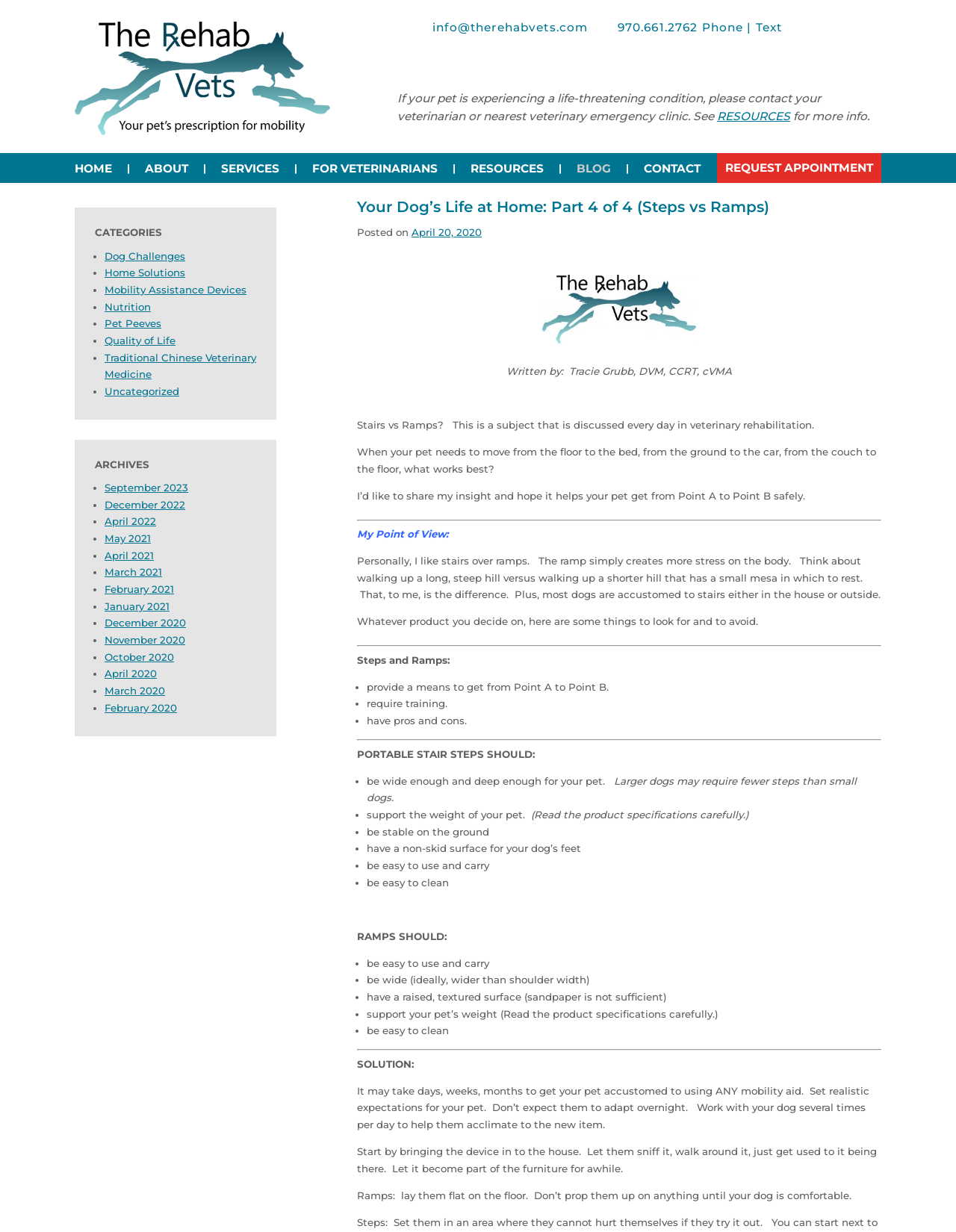Find the bounding box coordinates of the element's region that should be clicked in order to follow the given instruction: "request an appointment". The coordinates should consist of four float numbers between 0 and 1, i.e., [left, top, right, bottom].

[0.75, 0.124, 0.922, 0.148]